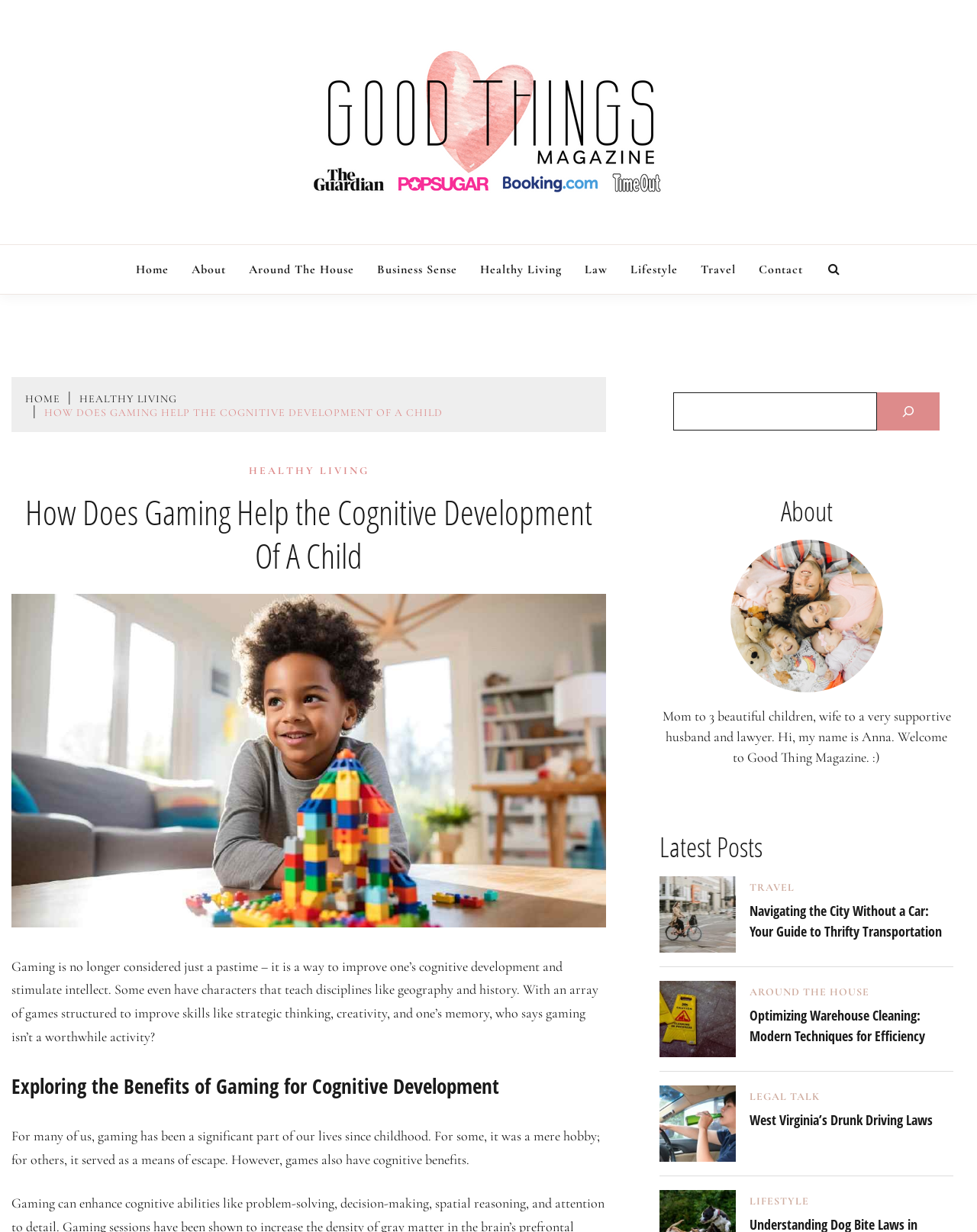Identify the bounding box coordinates of the clickable region required to complete the instruction: "Click on the 'Home' link". The coordinates should be given as four float numbers within the range of 0 and 1, i.e., [left, top, right, bottom].

[0.135, 0.199, 0.177, 0.239]